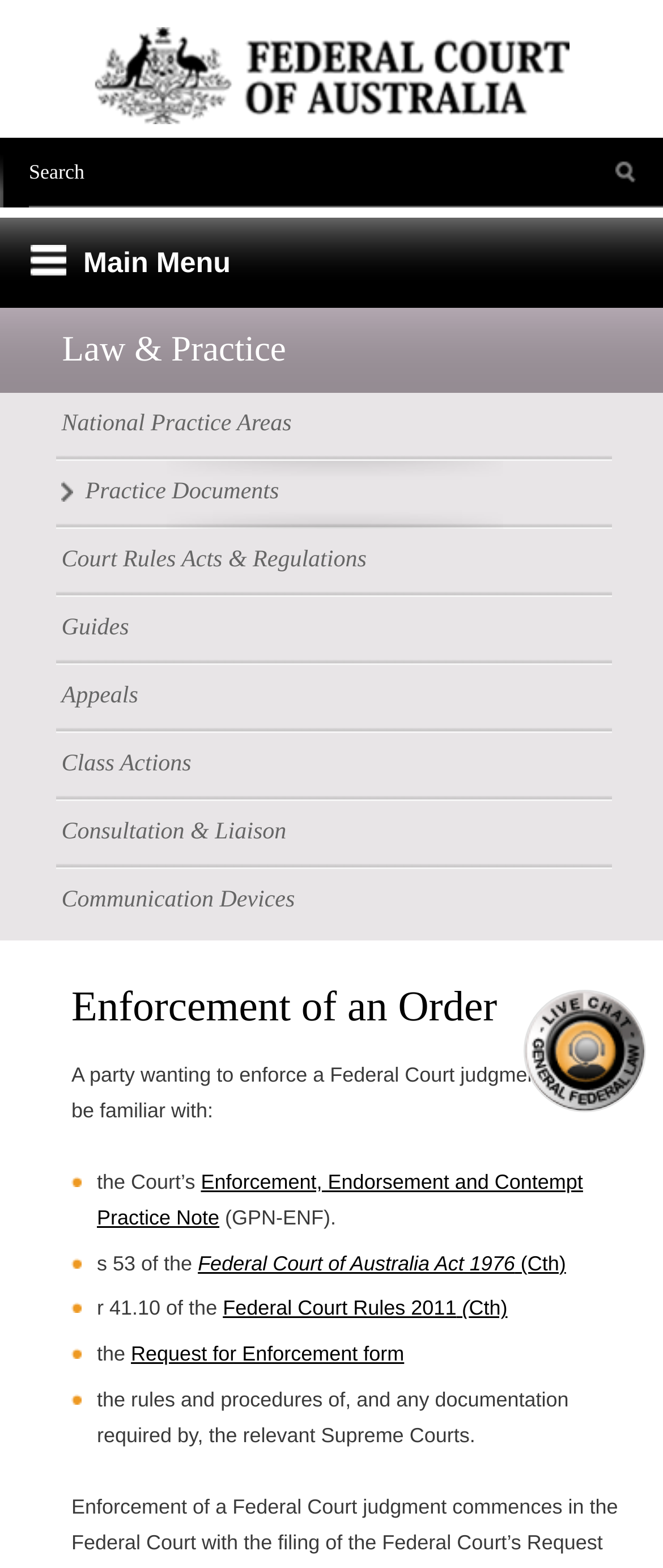What is the name of the practice note related to enforcement?
Utilize the image to construct a detailed and well-explained answer.

I found the answer by looking at the link 'Enforcement, Endorsement and Contempt Practice Note' in the section about enforcing a Federal Court judgment, which suggests that this practice note is related to the enforcement process.